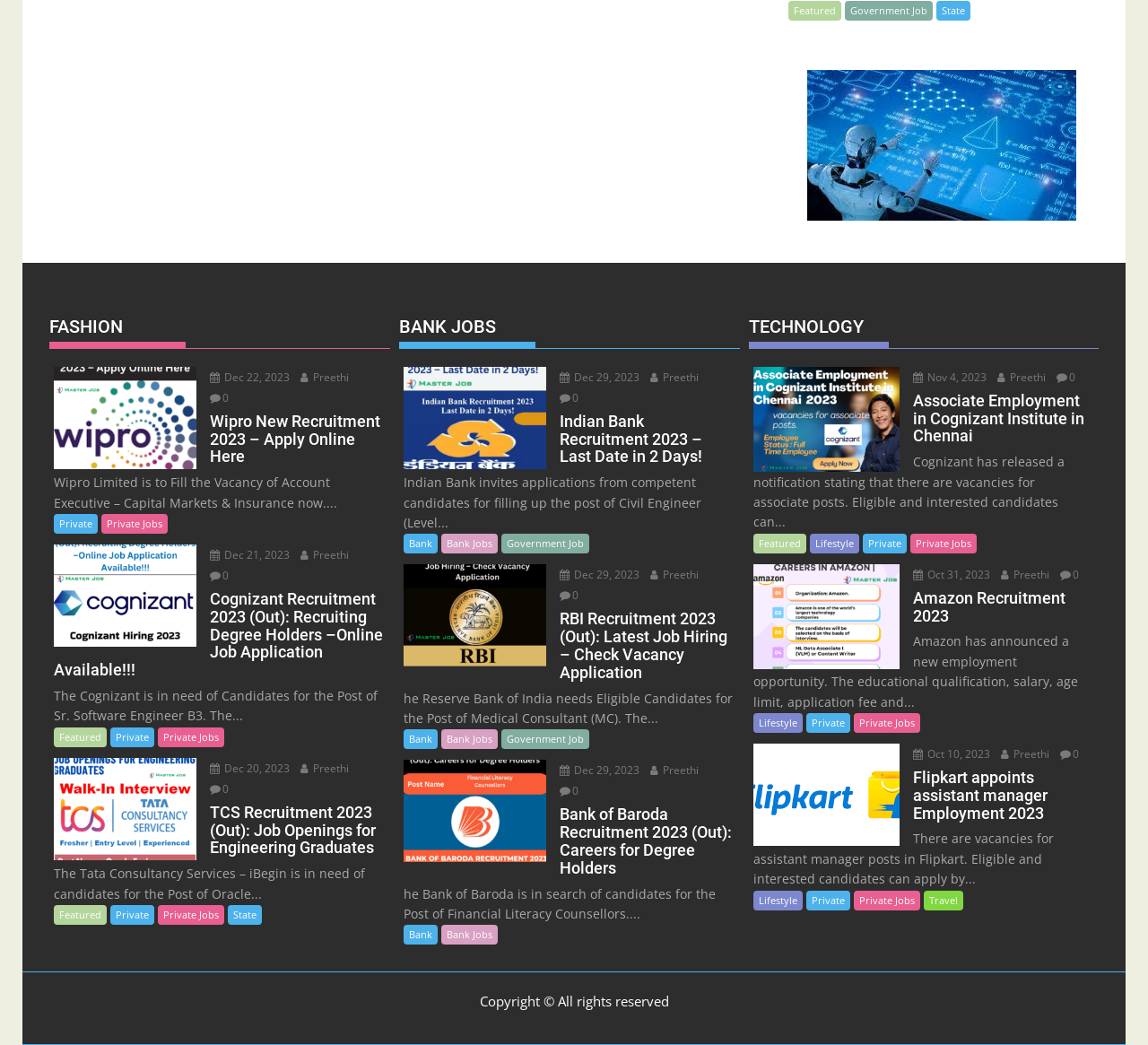Provide a brief response in the form of a single word or phrase:
How many figures are there in the 'FASHION' category?

3